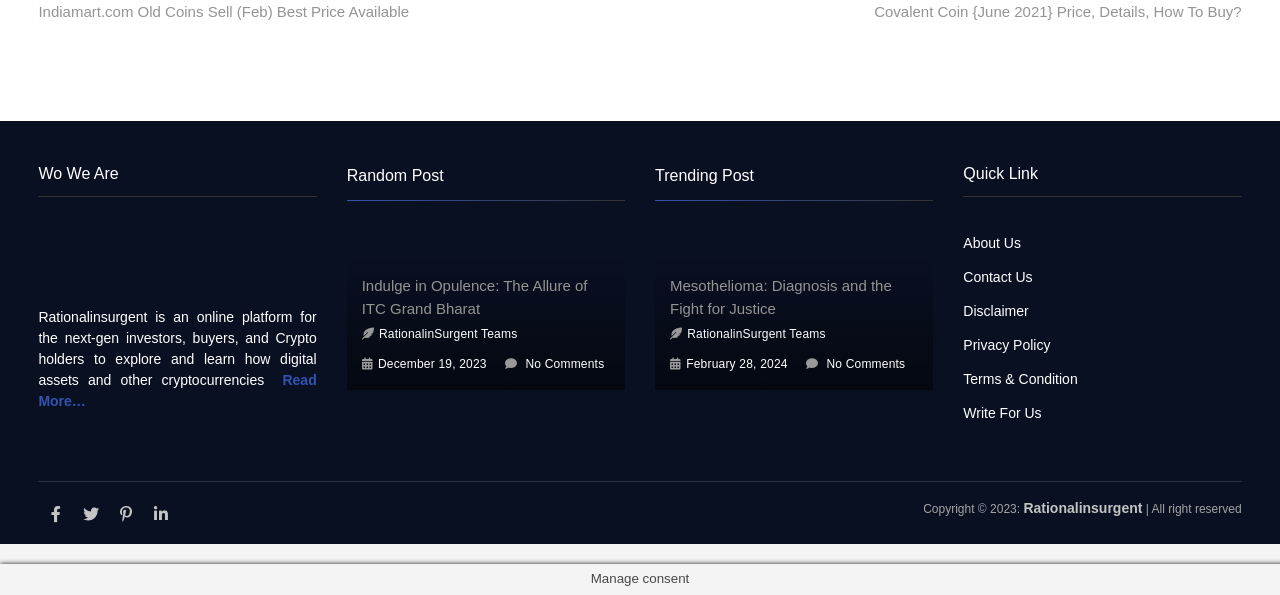Reply to the question with a brief word or phrase: How many links are there in the 'Quick Link' section?

6